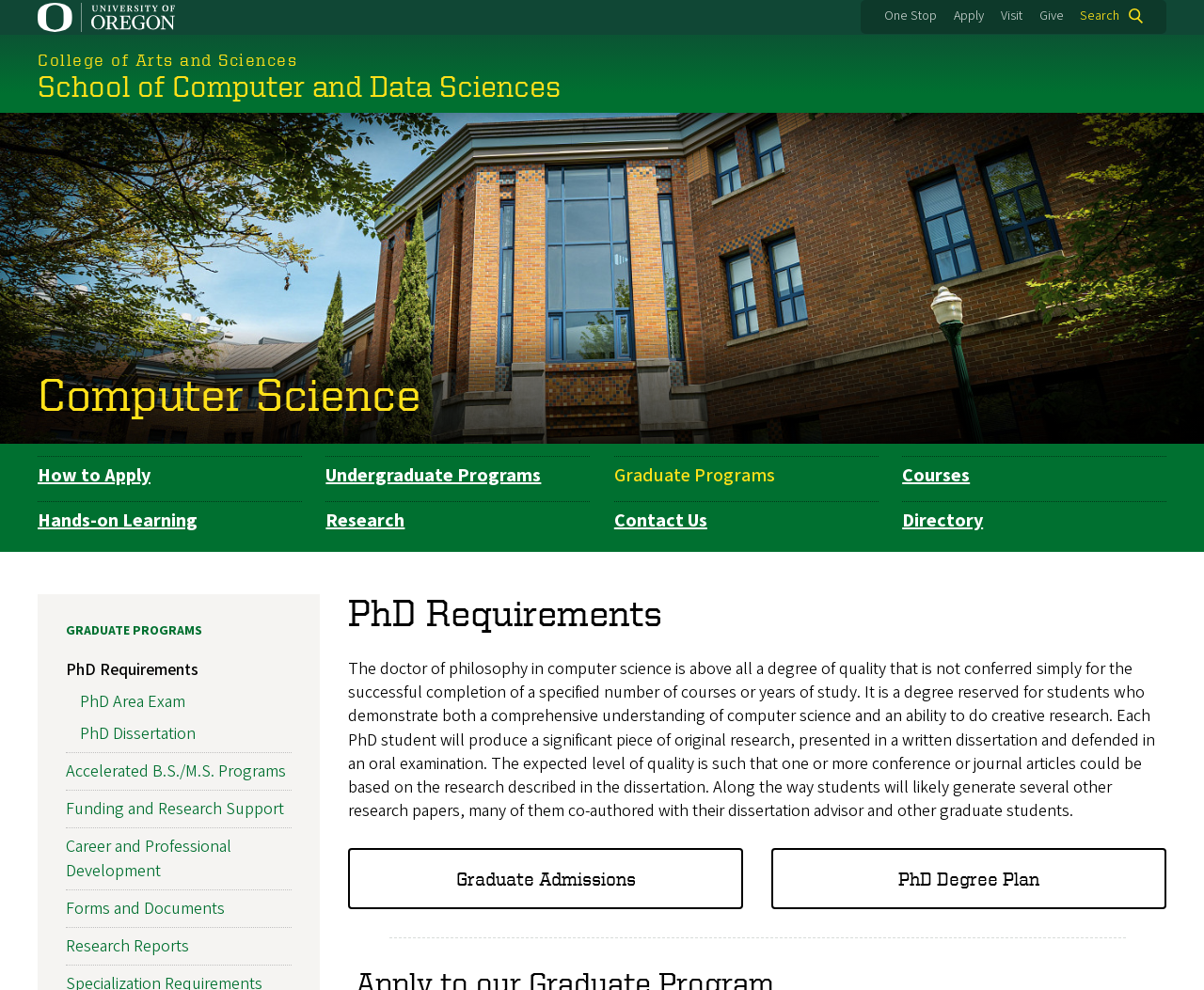Answer the question below with a single word or a brief phrase: 
What is the expected level of quality for PhD research?

Conference or journal articles